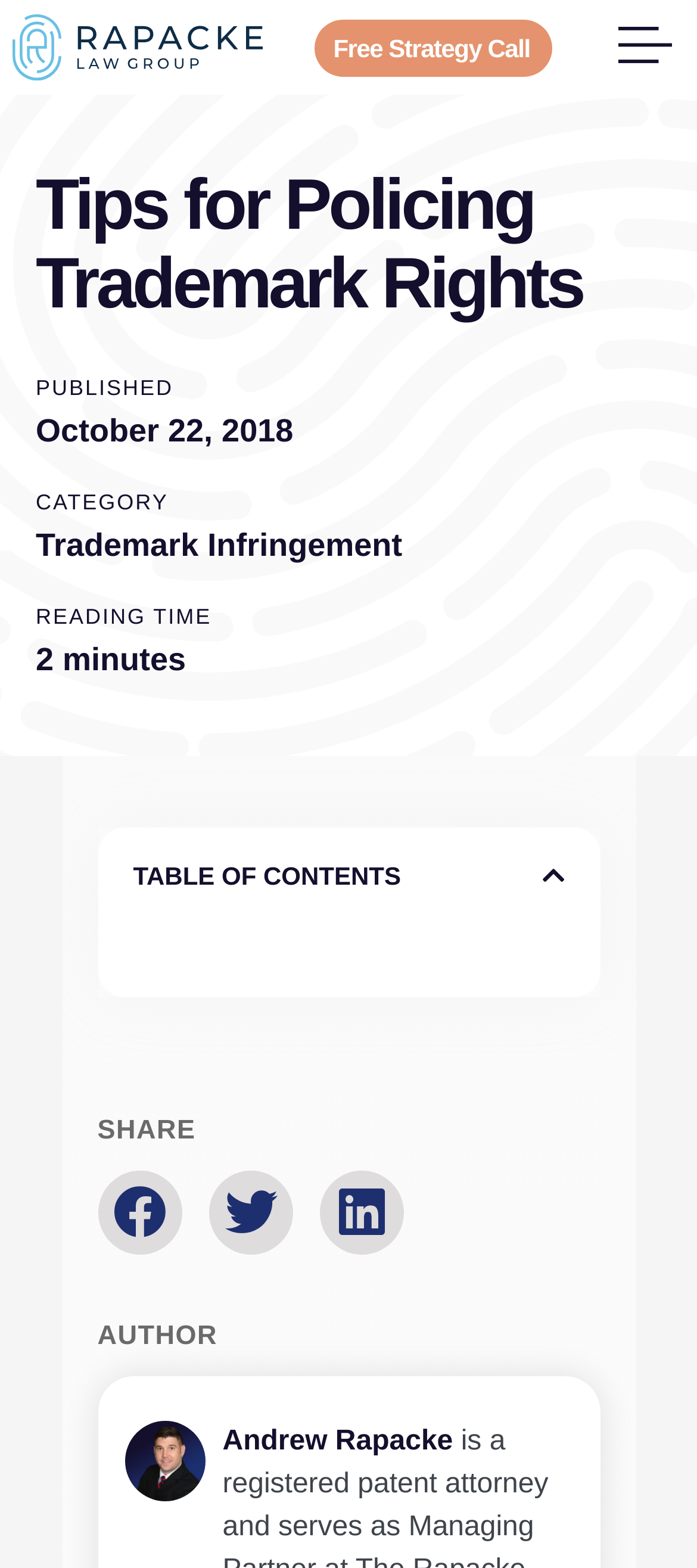Specify the bounding box coordinates of the area to click in order to execute this command: 'Browse by country Argentina'. The coordinates should consist of four float numbers ranging from 0 to 1, and should be formatted as [left, top, right, bottom].

None